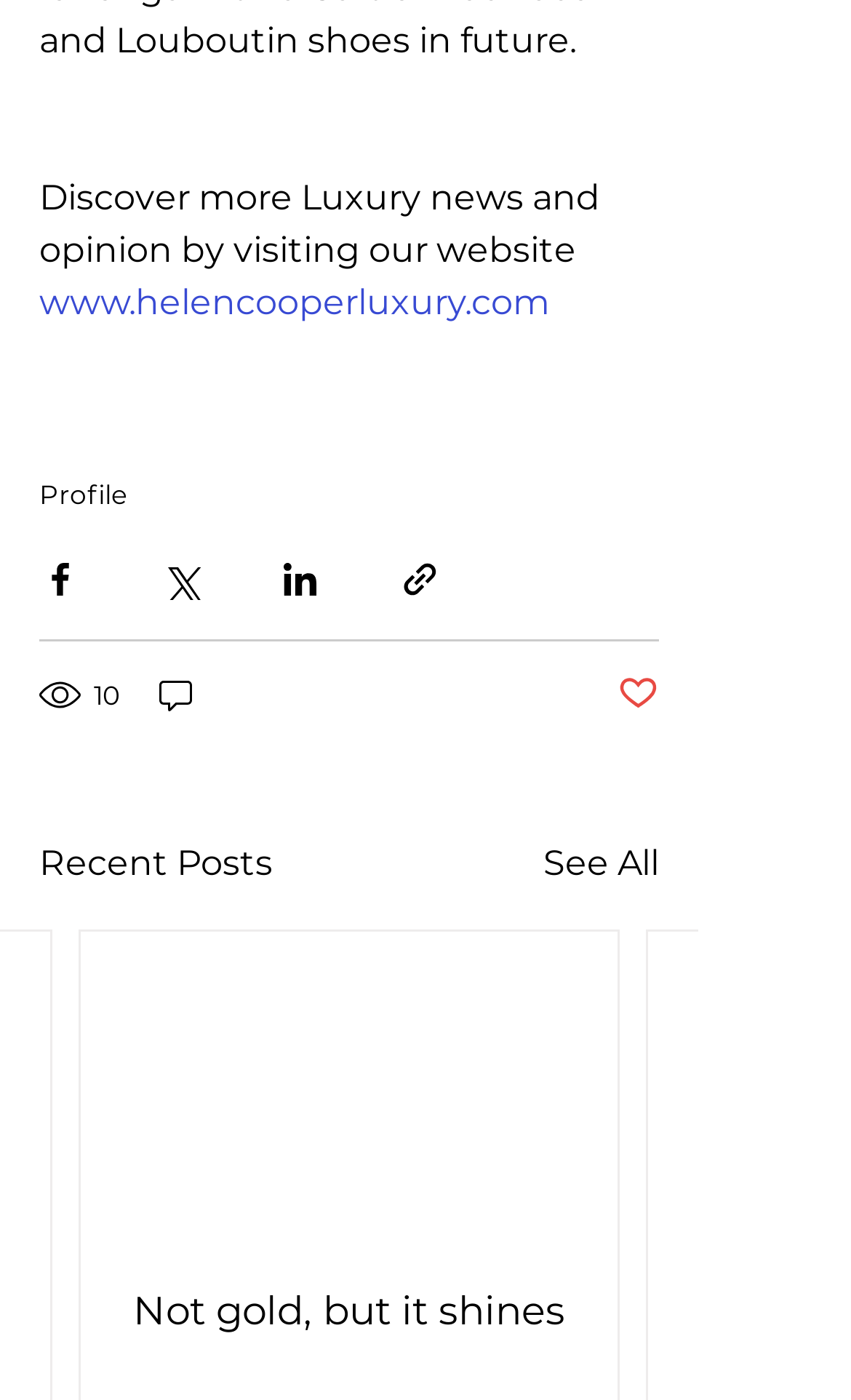Could you locate the bounding box coordinates for the section that should be clicked to accomplish this task: "Visit the website".

[0.046, 0.201, 0.646, 0.231]